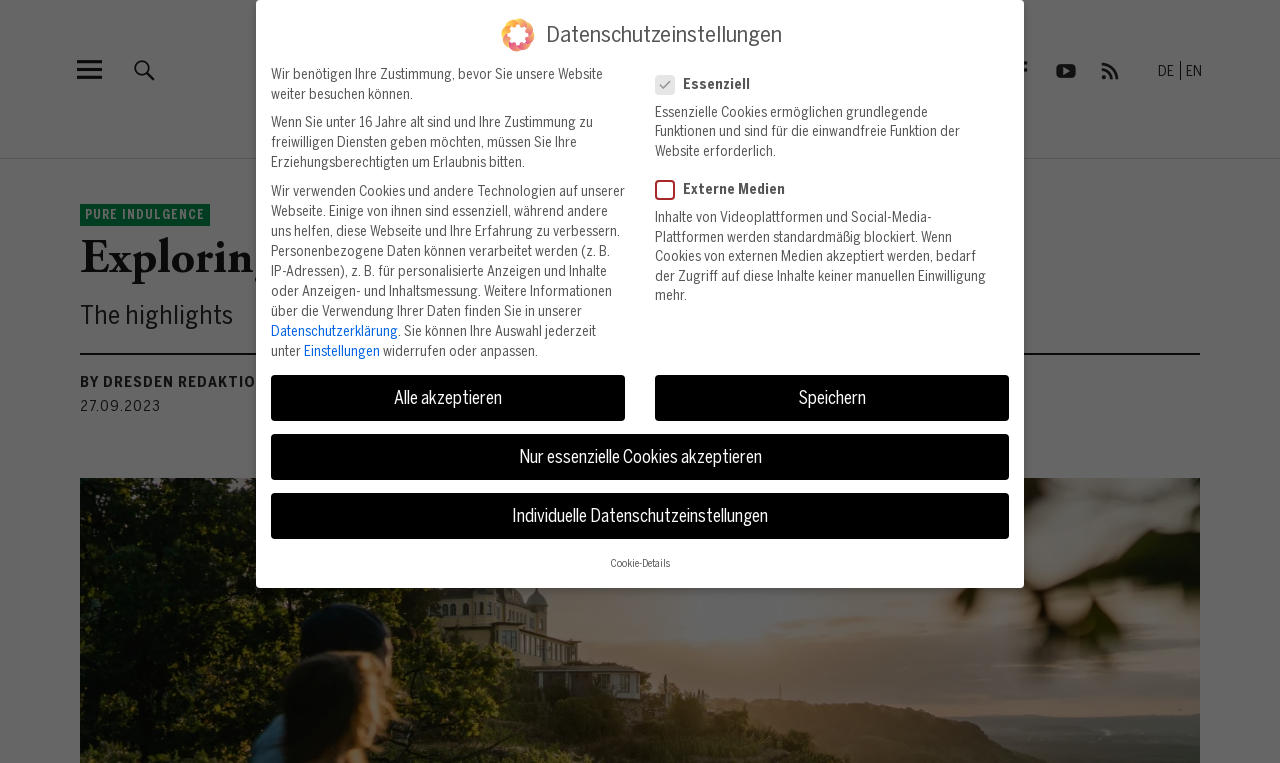What is the name of the magazine?
Give a one-word or short-phrase answer derived from the screenshot.

Dresden Magazin